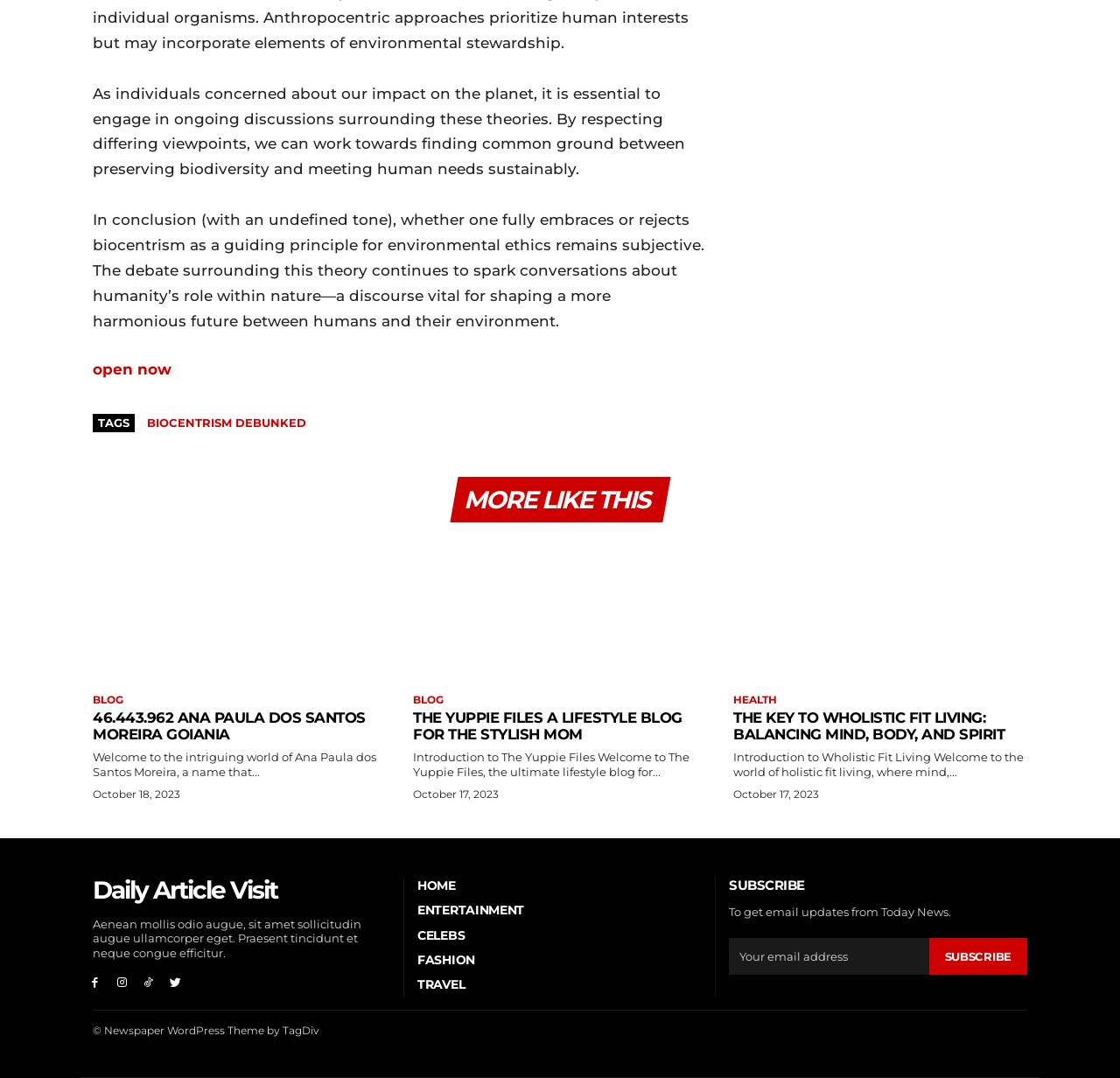Please identify the bounding box coordinates of the element's region that I should click in order to complete the following instruction: "click open now". The bounding box coordinates consist of four float numbers between 0 and 1, i.e., [left, top, right, bottom].

[0.083, 0.334, 0.153, 0.35]